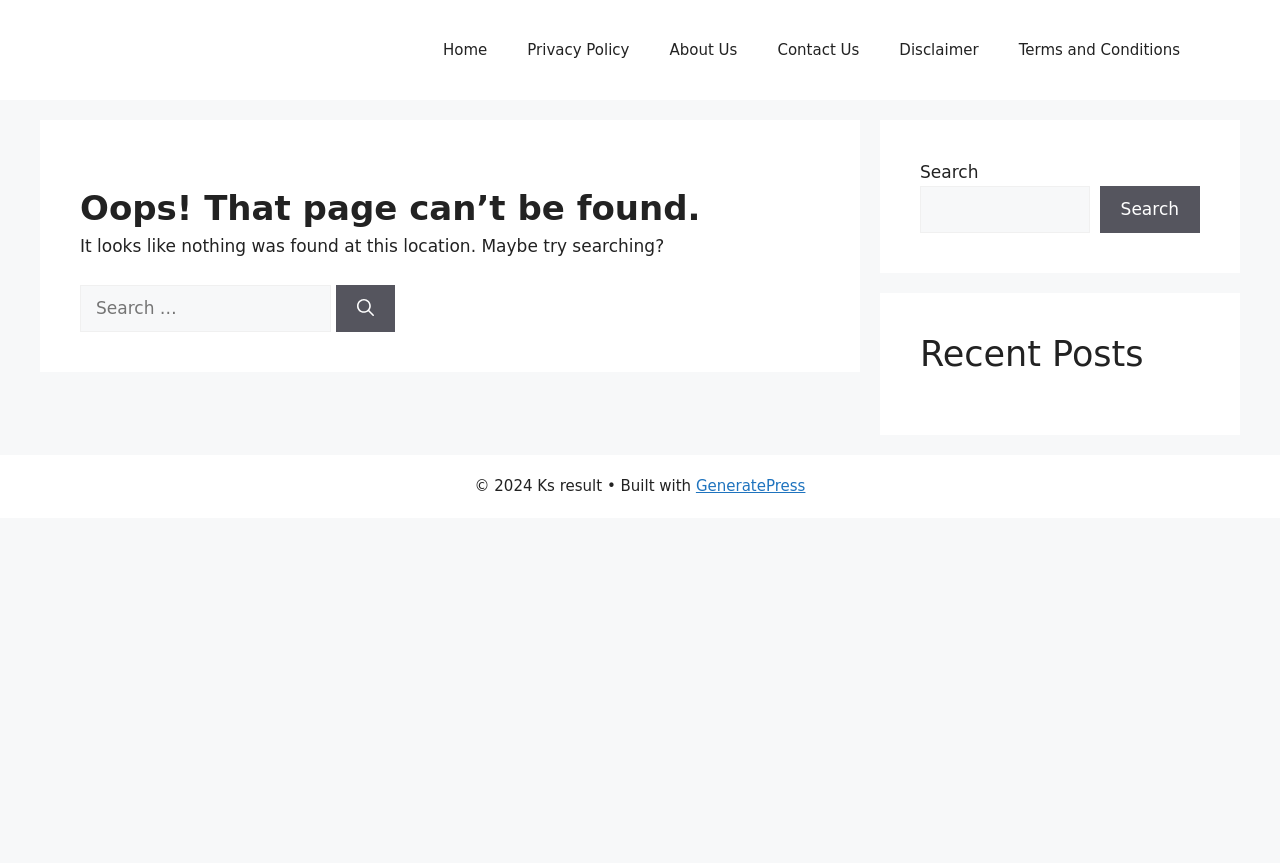What is the current page status?
Based on the screenshot, provide your answer in one word or phrase.

Page Not Found